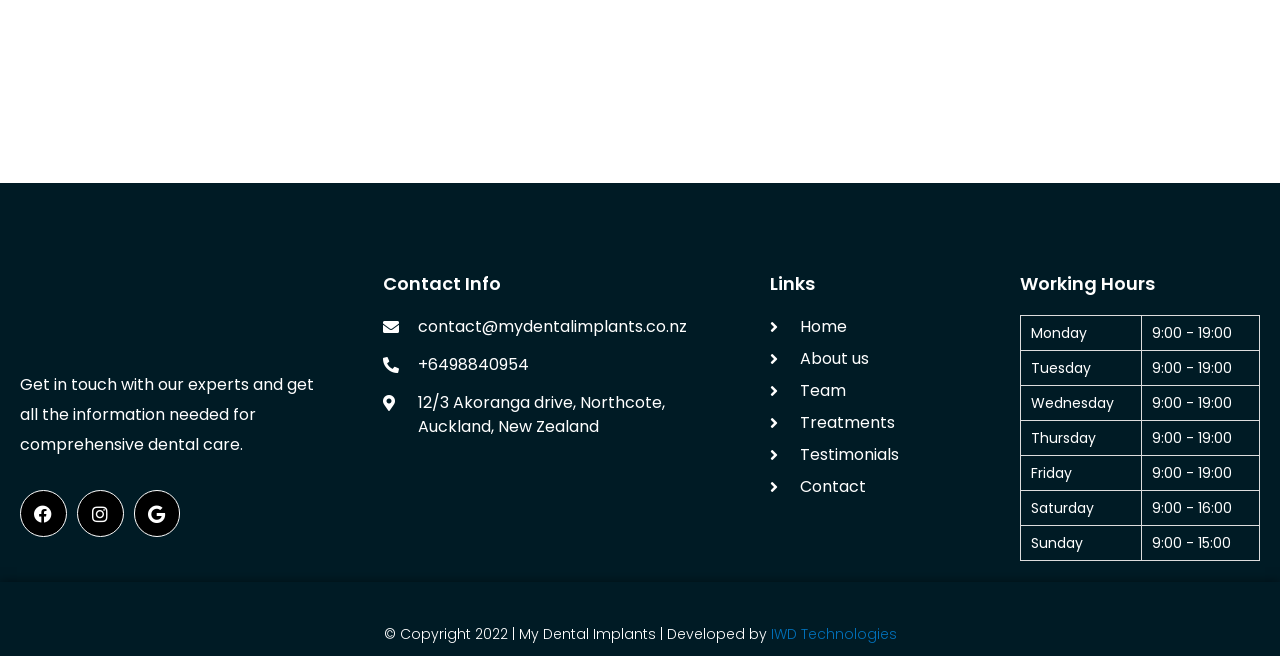What is the phone number of the dental clinic? Look at the image and give a one-word or short phrase answer.

+6498840954